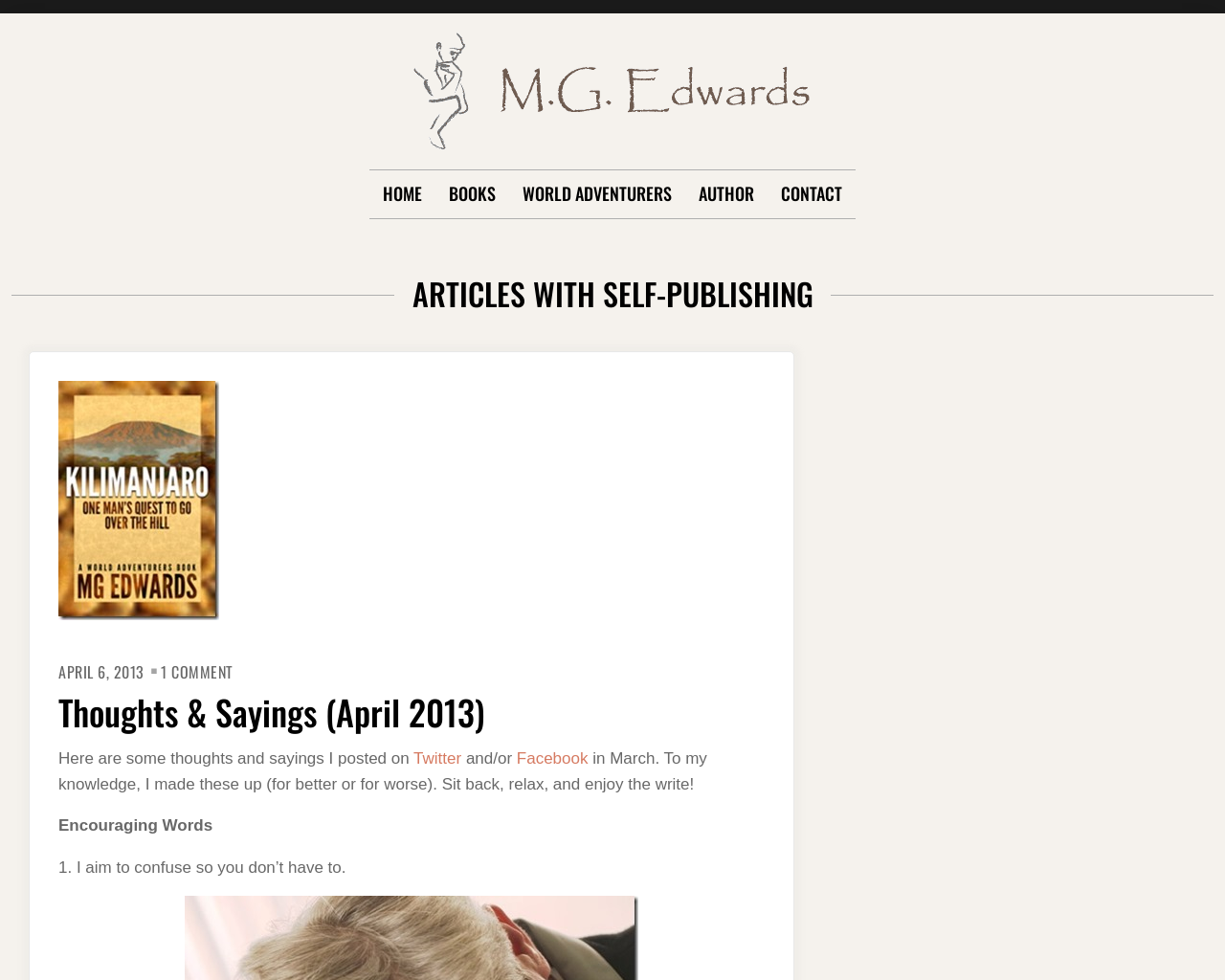Please identify the bounding box coordinates of the element that needs to be clicked to execute the following command: "Click on the HOME link". Provide the bounding box using four float numbers between 0 and 1, formatted as [left, top, right, bottom].

[0.312, 0.174, 0.345, 0.222]